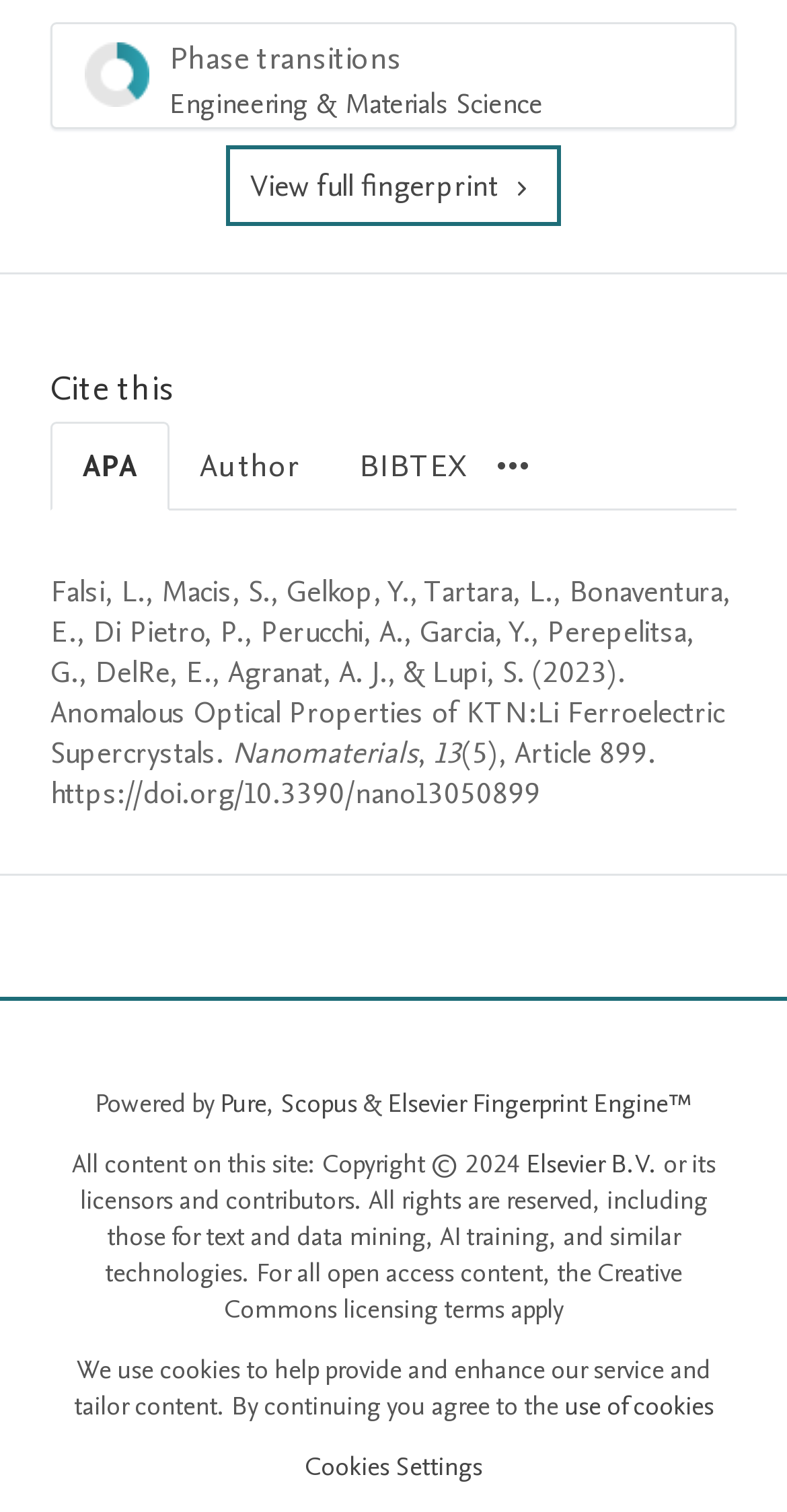What is the citation style selected by default?
Answer with a single word or phrase by referring to the visual content.

APA